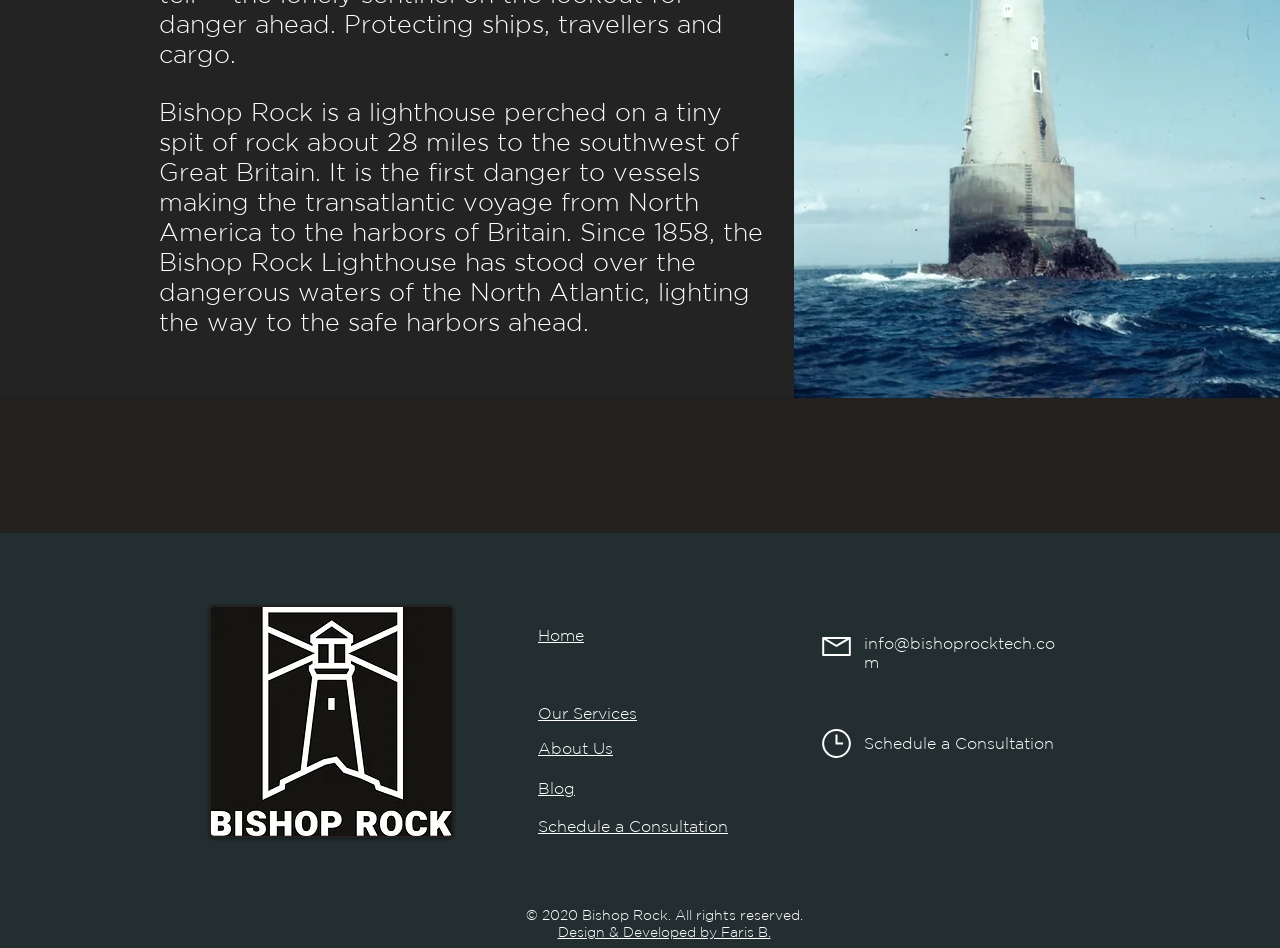Specify the bounding box coordinates of the area that needs to be clicked to achieve the following instruction: "Click the Home link".

[0.42, 0.661, 0.456, 0.679]